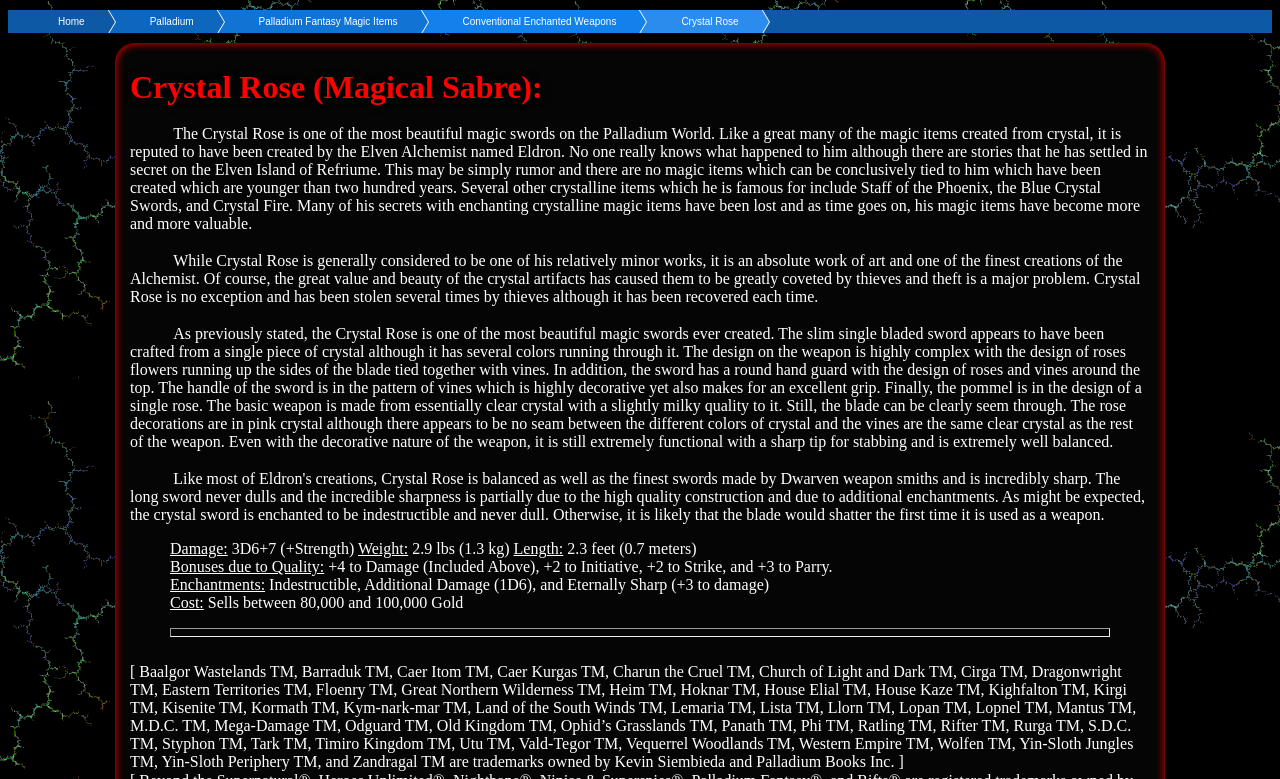Determine the bounding box coordinates (top-left x, top-left y, bottom-right x, bottom-right y) of the UI element described in the following text: Palladium Fantasy Magic Items

[0.151, 0.013, 0.311, 0.042]